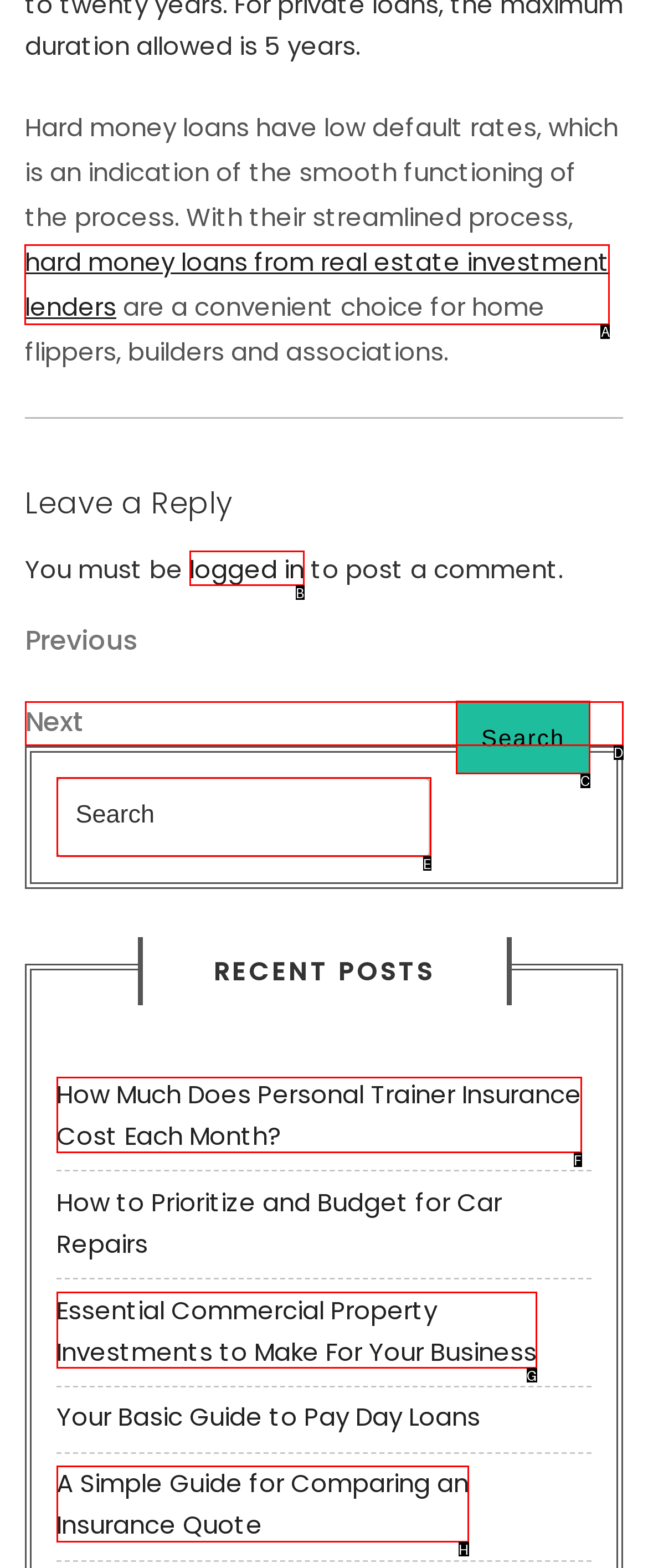Pick the option that should be clicked to perform the following task: Click on 'hard money loans from real estate investment lenders'
Answer with the letter of the selected option from the available choices.

A